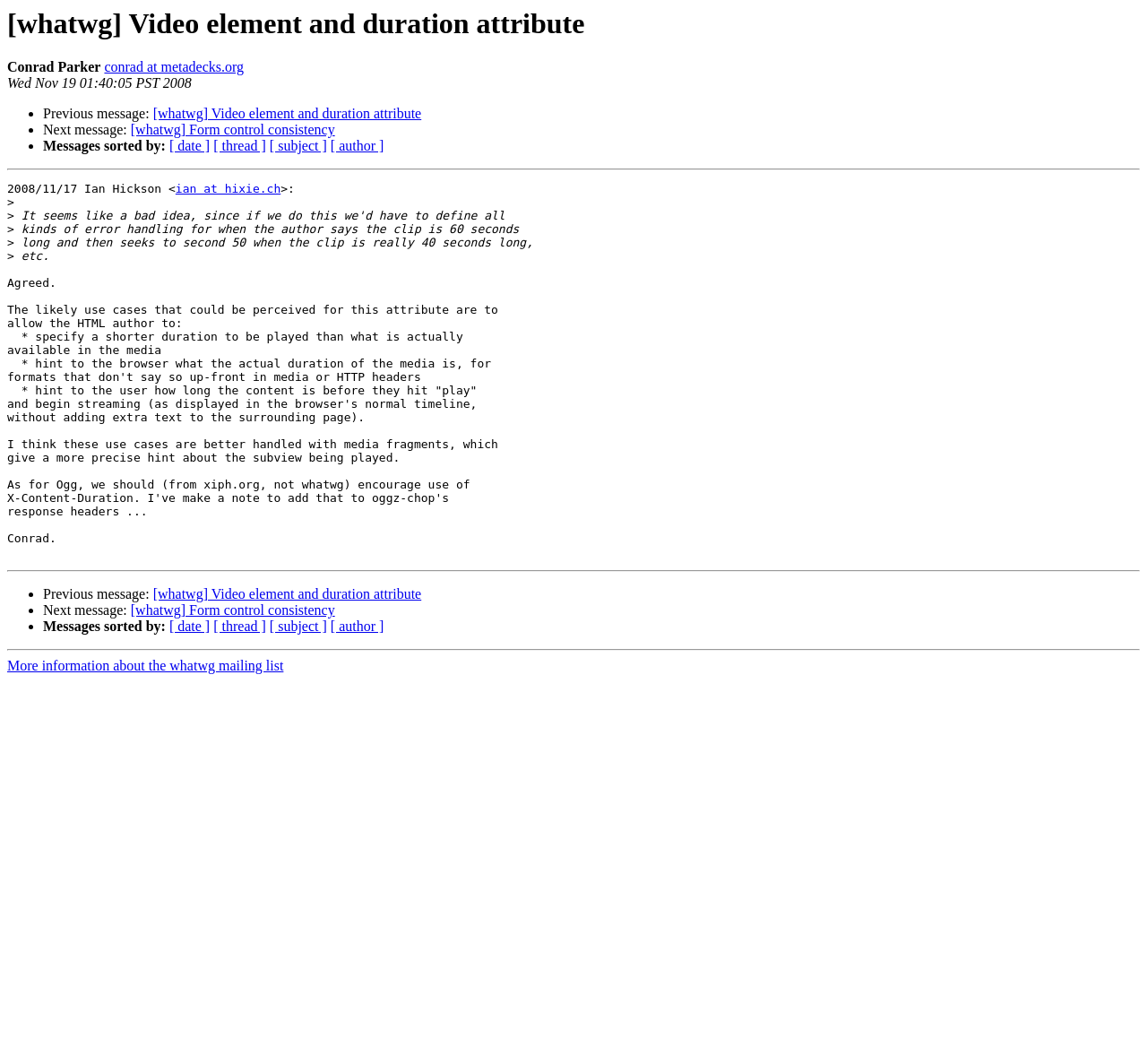Can you find the bounding box coordinates for the element that needs to be clicked to execute this instruction: "contact the author"? The coordinates should be given as four float numbers between 0 and 1, i.e., [left, top, right, bottom].

None